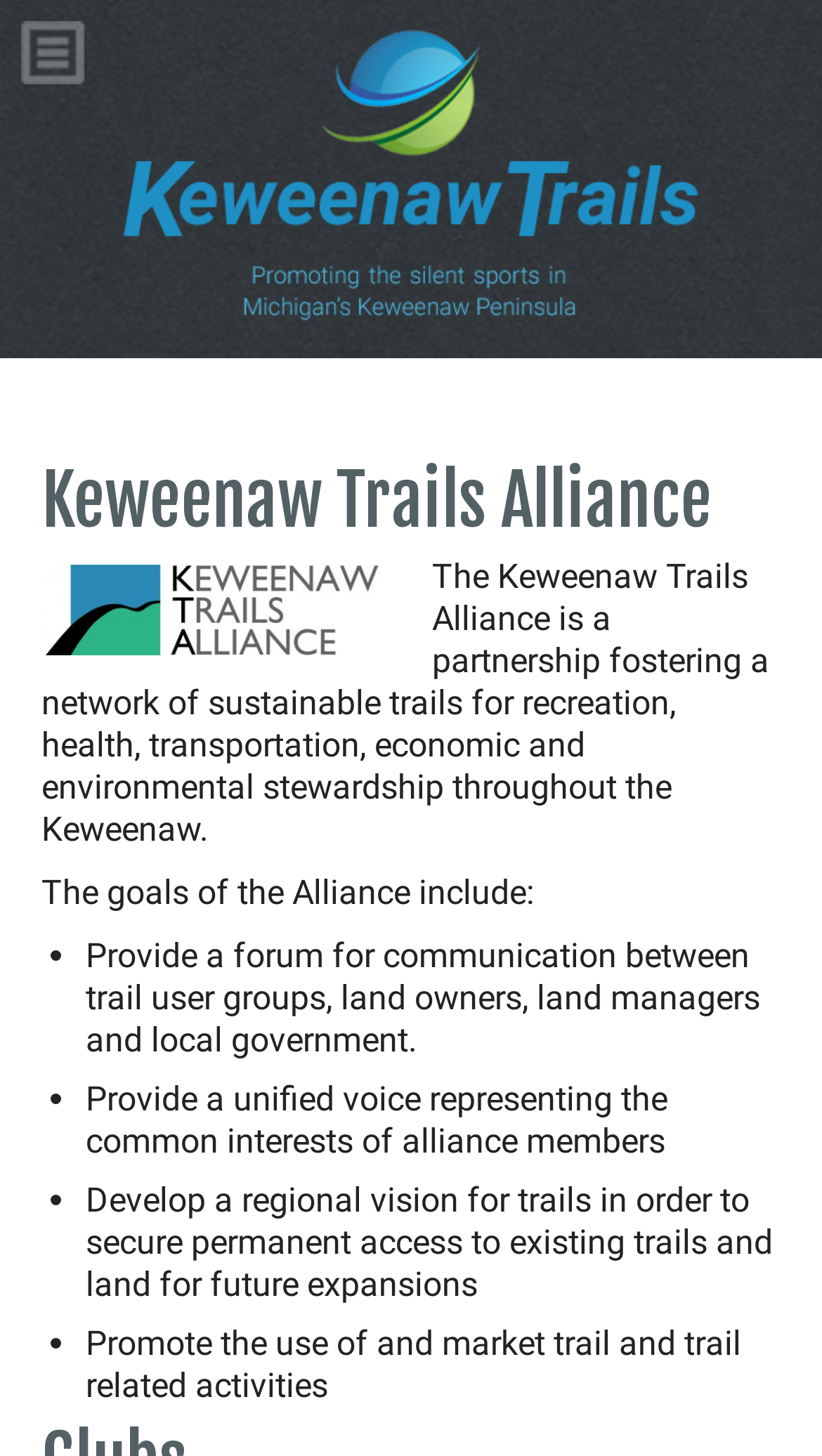Use a single word or phrase to answer this question: 
What is the alliance trying to secure?

Permanent access to existing trails